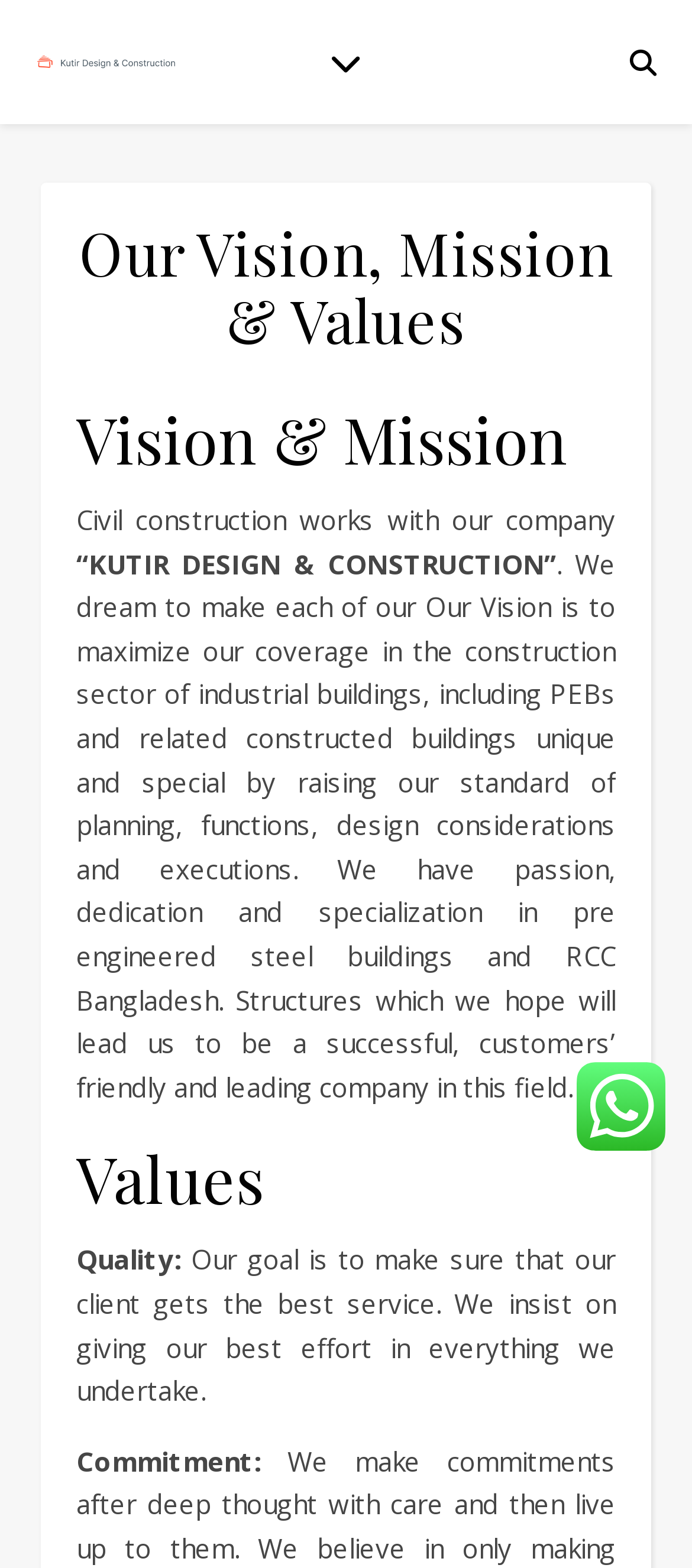Elaborate on the different components and information displayed on the webpage.

The webpage is about Kutir Design & Construction's vision, mission, and values. At the top left, there is a link and an image with the company's name. Below this, there is a large header section that spans most of the width of the page, containing the title "Our Vision, Mission & Values". 

Underneath the header, there is a section with a heading "Vision & Mission" followed by a paragraph of text that describes the company's vision to maximize its coverage in the construction sector of industrial buildings. This text is quite long and takes up a significant portion of the page.

Further down, there is a heading "Values" followed by two subsections, "Quality" and "Commitment", each with a brief description of the company's goals and principles. 

On the right side of the page, near the bottom, there is a standalone image.